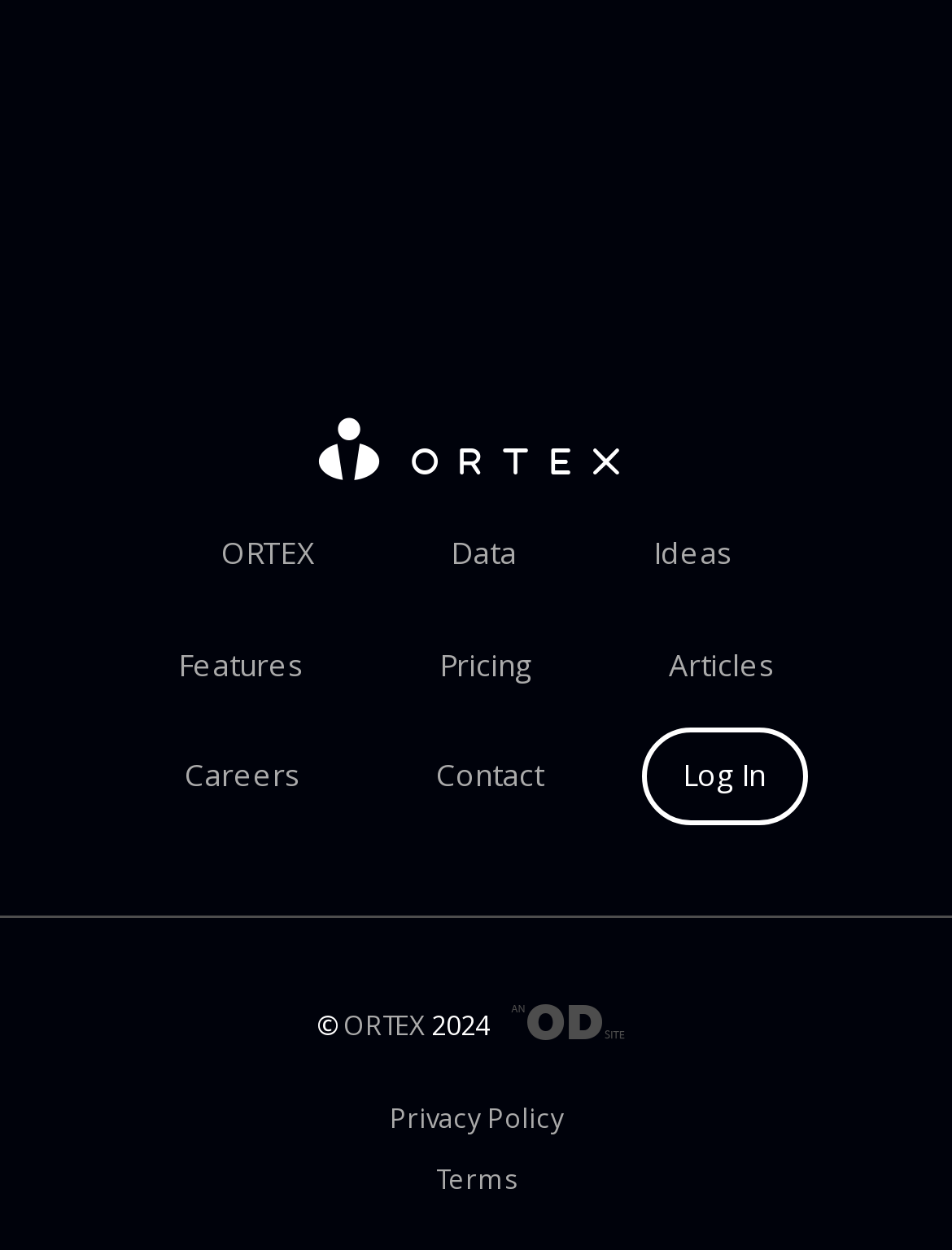Provide the bounding box coordinates of the HTML element this sentence describes: "". The bounding box coordinates consist of four float numbers between 0 and 1, i.e., [left, top, right, bottom].

[0.522, 0.805, 0.668, 0.834]